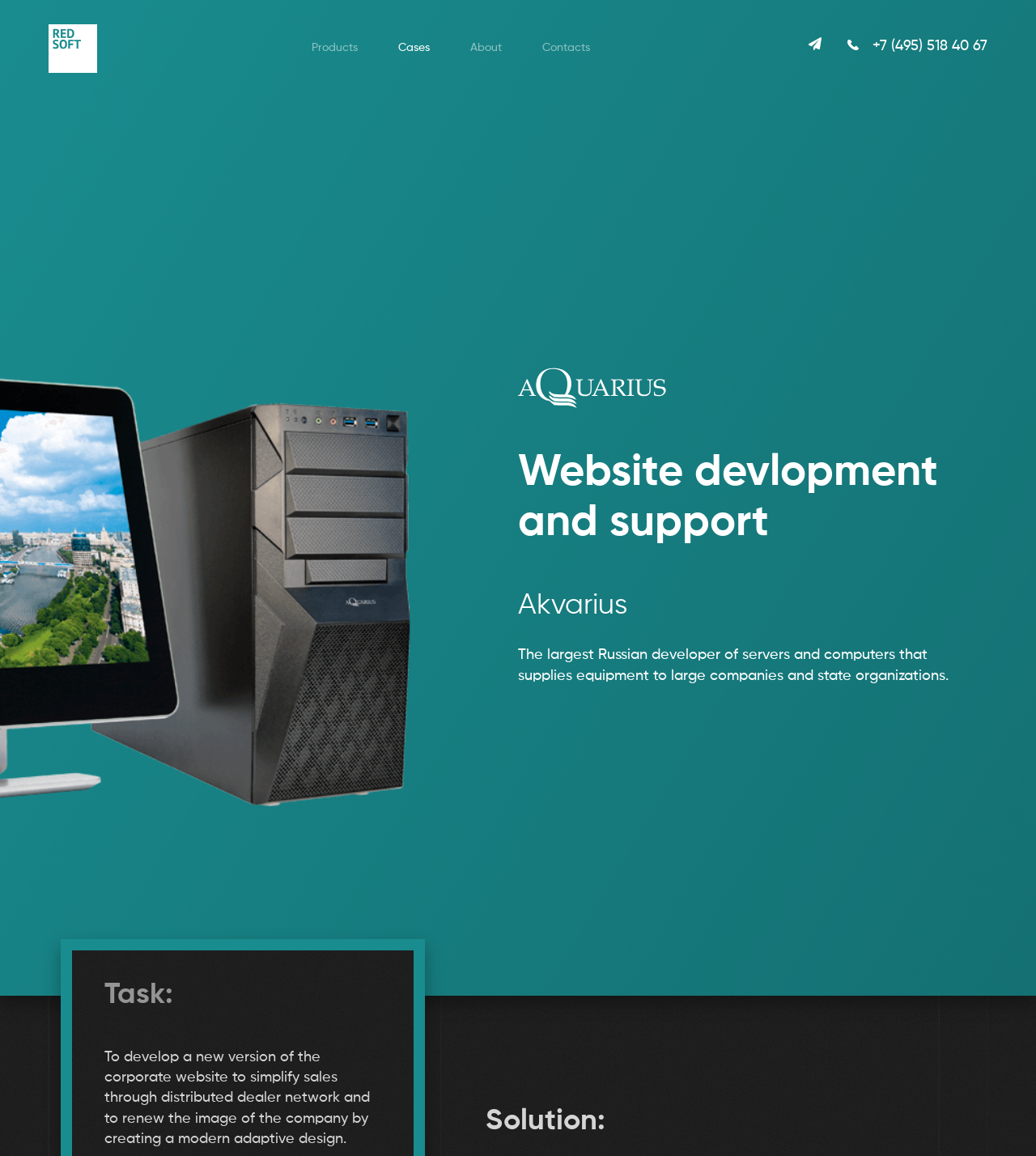Using the information shown in the image, answer the question with as much detail as possible: What is the purpose of the new corporate website?

According to the StaticText element, the task is to develop a new version of the corporate website to simplify sales through distributed dealer network and to renew the image of the company by creating a modern adaptive design.